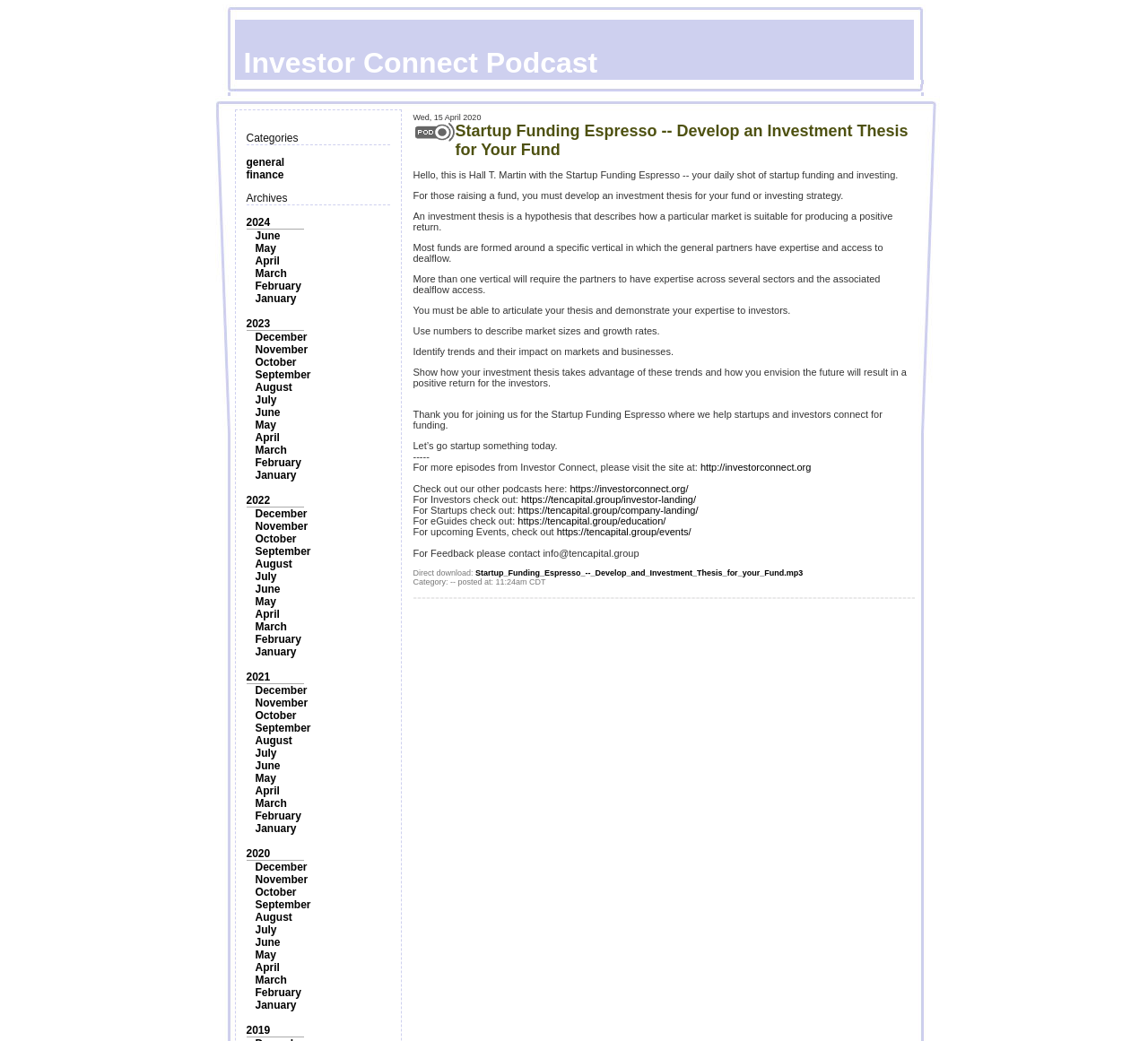How many years of archives are available?
Using the image provided, answer with just one word or phrase.

4